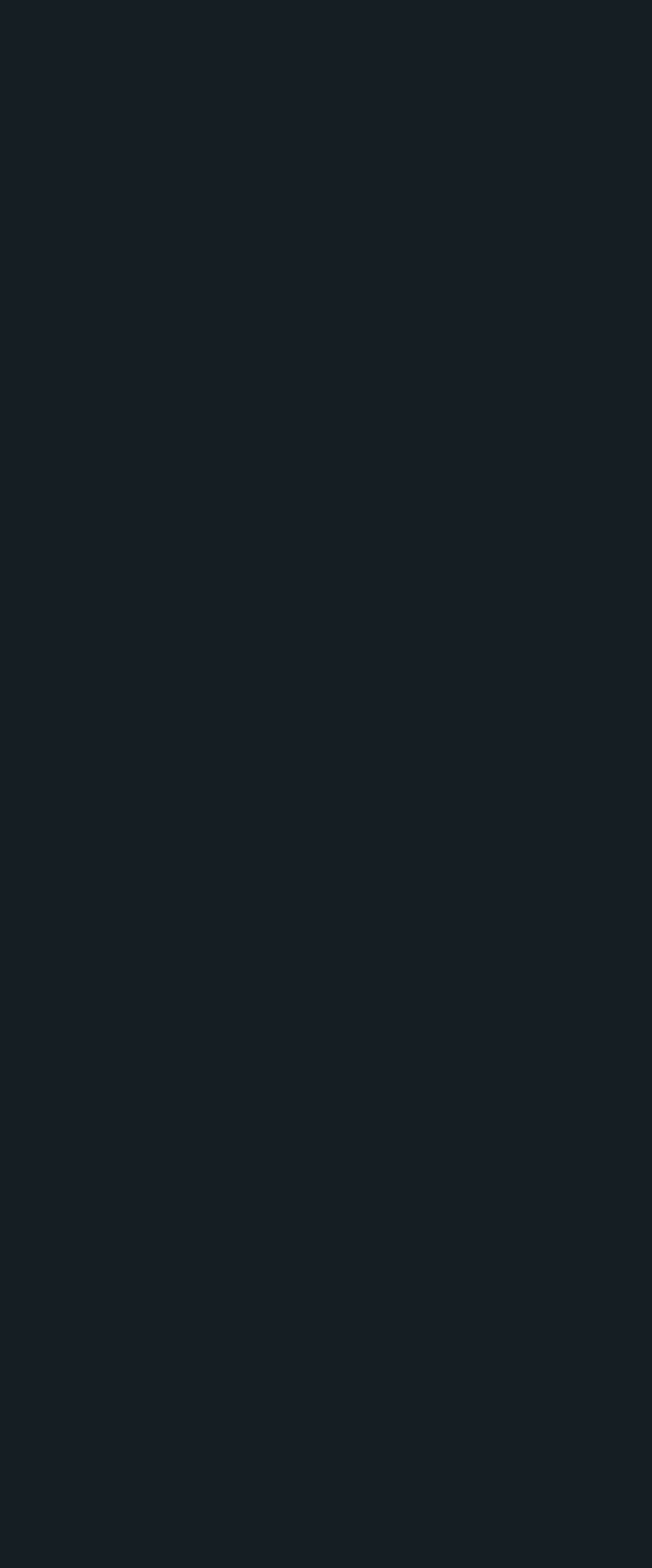Determine the bounding box coordinates for the area you should click to complete the following instruction: "View vacancies".

[0.077, 0.398, 0.349, 0.427]